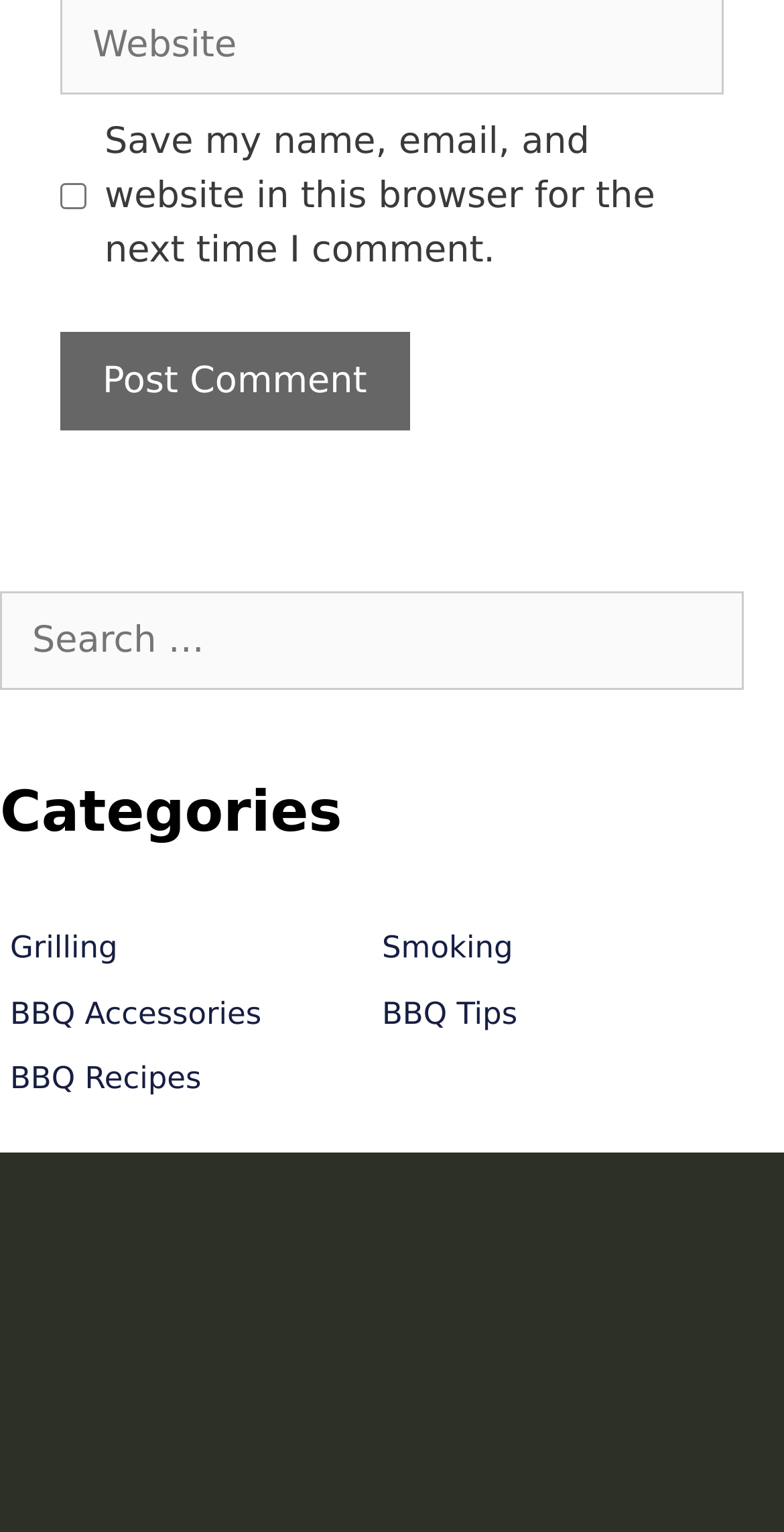Provide the bounding box coordinates for the UI element that is described as: "name="submit" value="Post Comment"".

[0.077, 0.217, 0.522, 0.281]